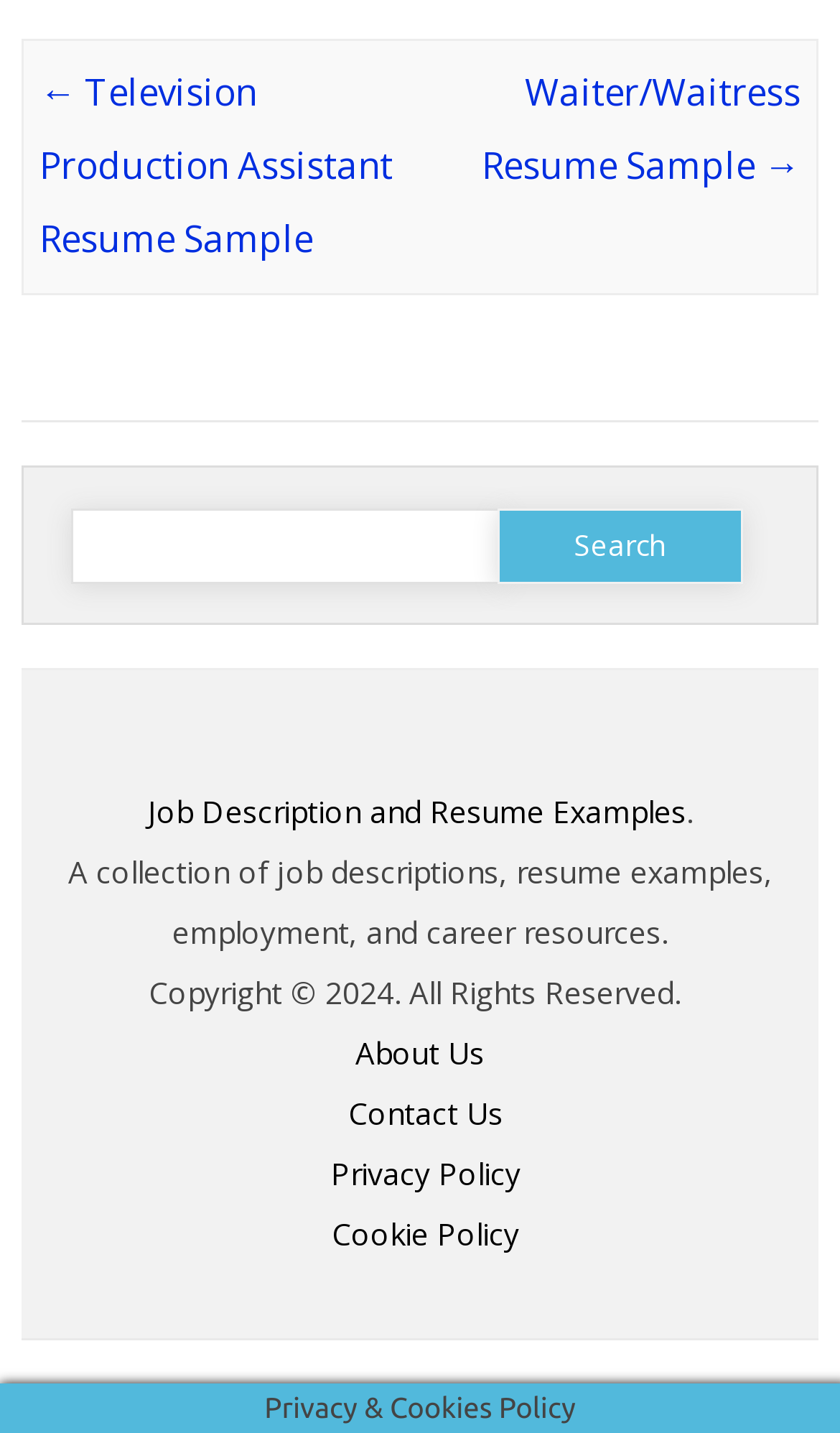How many links are there in the contentinfo section?
Give a one-word or short phrase answer based on the image.

5